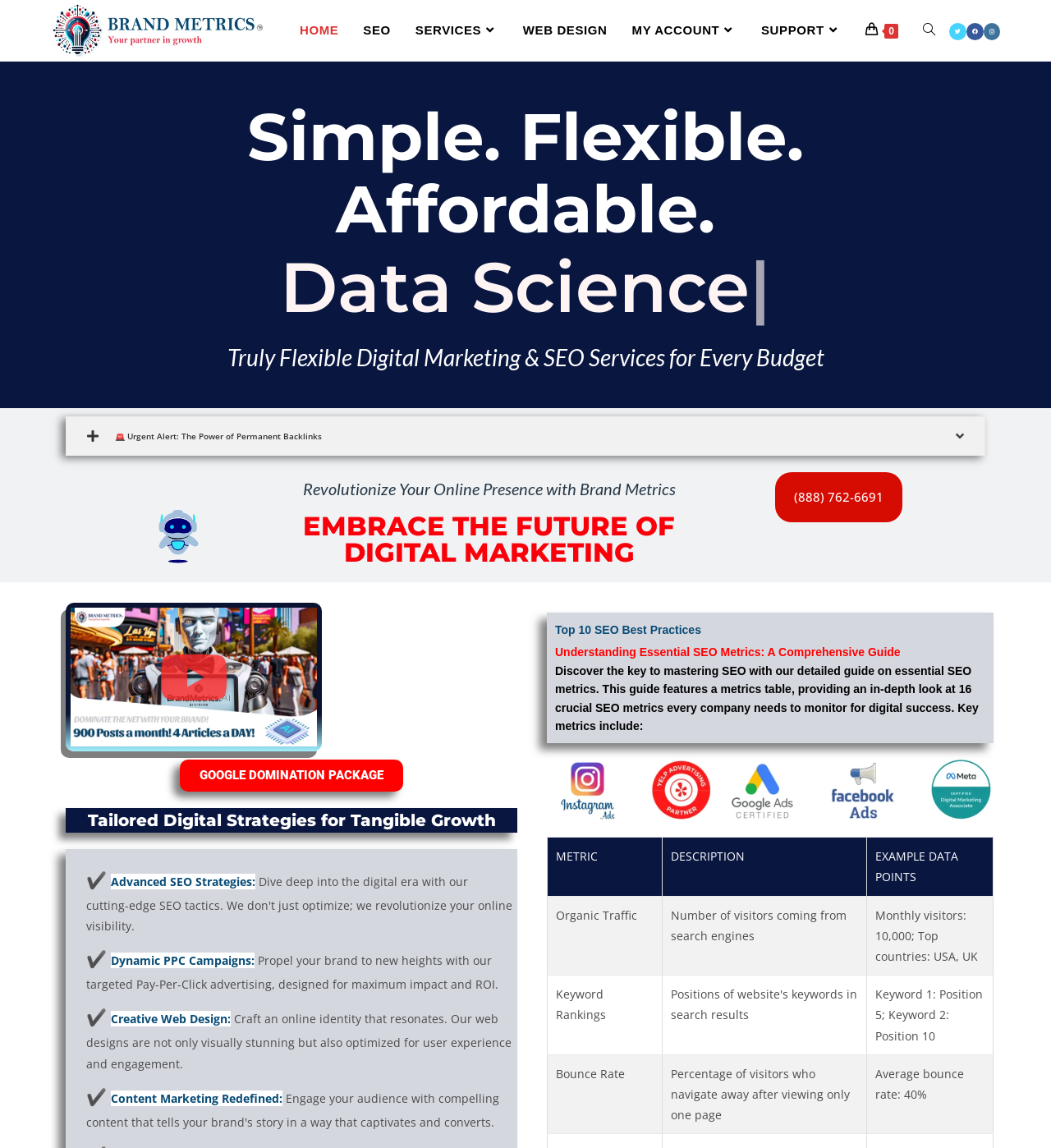Offer a thorough description of the webpage.

This webpage is about Brand Metrics, a company offering flexible SEO services for every budget. At the top, there is a logo and a navigation menu with links to Home, SEO, Services, Web Design, My Account, Support, and a search toggle. Below the navigation menu, there is a heading that reads "Truly Flexible Digital Marketing & SEO Services for Every Budget" and a subheading that says "Revolutionize Your Online Presence with Brand Metrics".

On the left side, there is an urgent alert section with a heading "The Power of Permanent Backlinks" and an animation container. Below this section, there is a call-to-action button to play a video, which is currently disabled. There is also a video time scrubber and media controls.

On the right side, there is a section with a heading "Tailored Digital Strategies for Tangible Growth" and three subheadings: "Advanced SEO Strategies", "Dynamic PPC Campaigns", and "Creative Web Design". Each subheading has a brief description below it.

Further down, there is a section with a heading "Content Marketing Redefined" and a subheading "Top 10 SEO Best Practices". Below this, there is a guide to understanding essential SEO metrics, which includes a table with metrics, descriptions, and example data points.

At the bottom of the page, there are social media links to Twitter, Facebook, and Instagram, as well as a phone number and a link to a Google Domination Package.